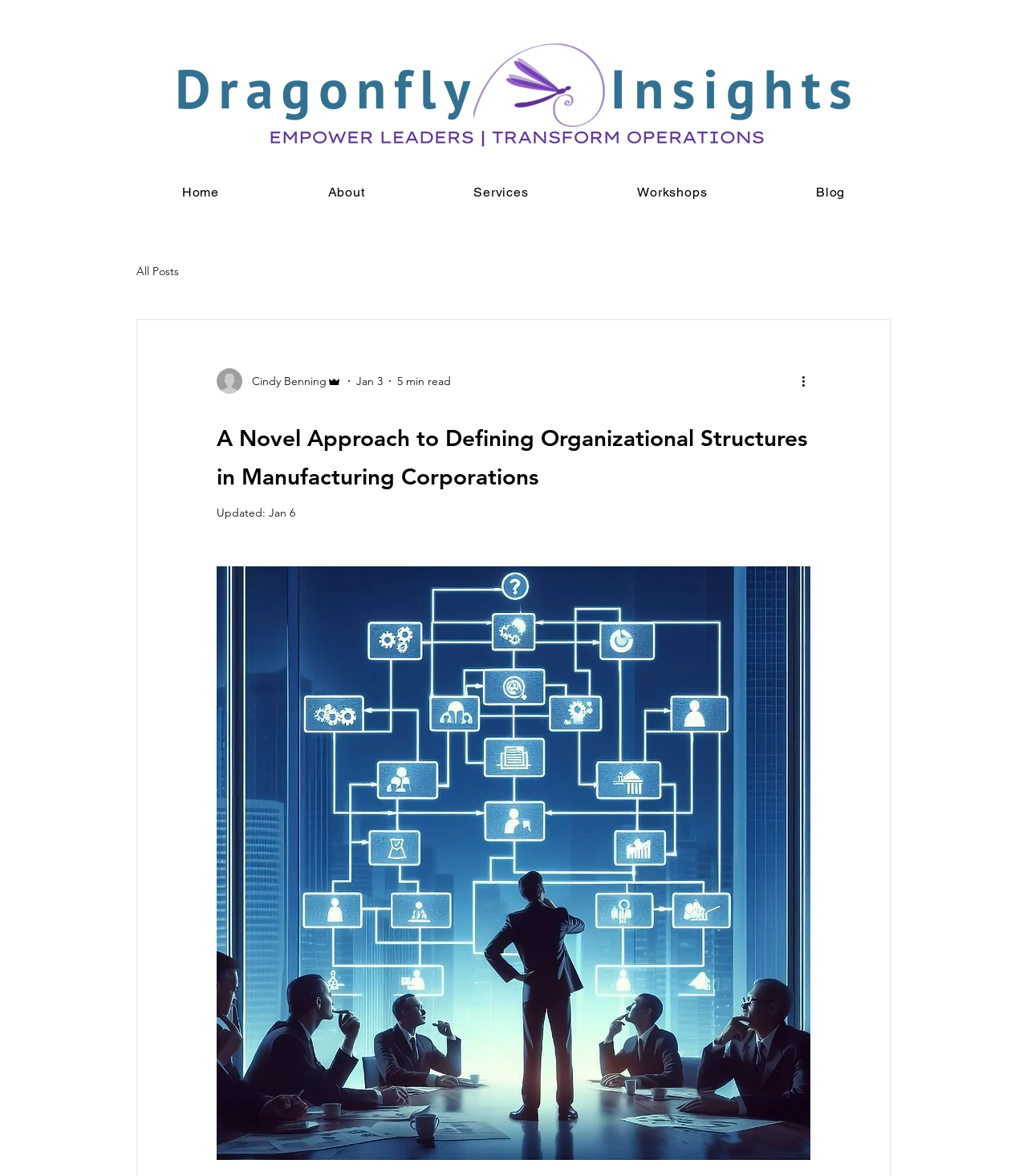Provide the bounding box coordinates of the HTML element this sentence describes: "Blog". The bounding box coordinates consist of four float numbers between 0 and 1, i.e., [left, top, right, bottom].

[0.745, 0.15, 0.873, 0.177]